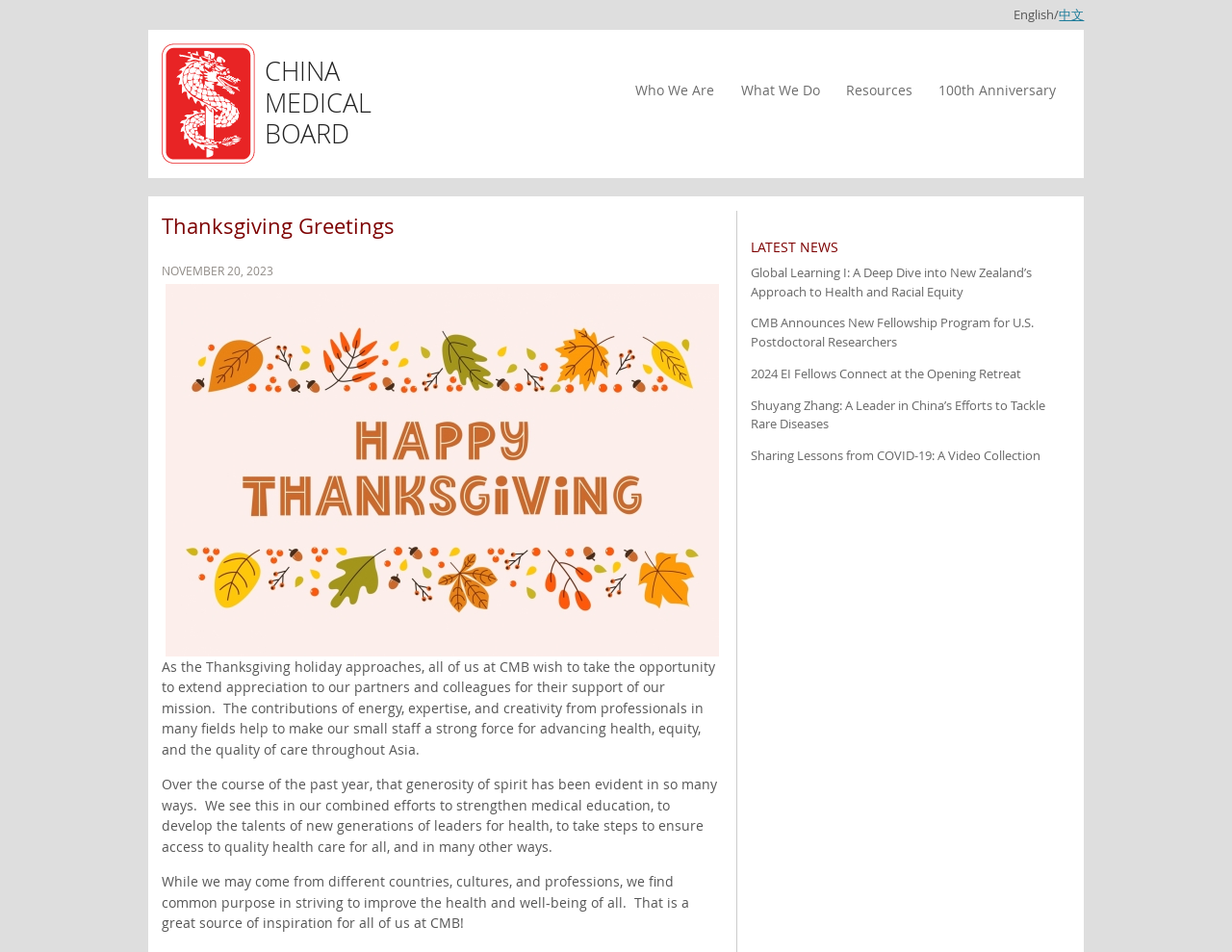Find the bounding box coordinates of the area that needs to be clicked in order to achieve the following instruction: "Select the '中文' language option". The coordinates should be specified as four float numbers between 0 and 1, i.e., [left, top, right, bottom].

[0.86, 0.006, 0.88, 0.025]